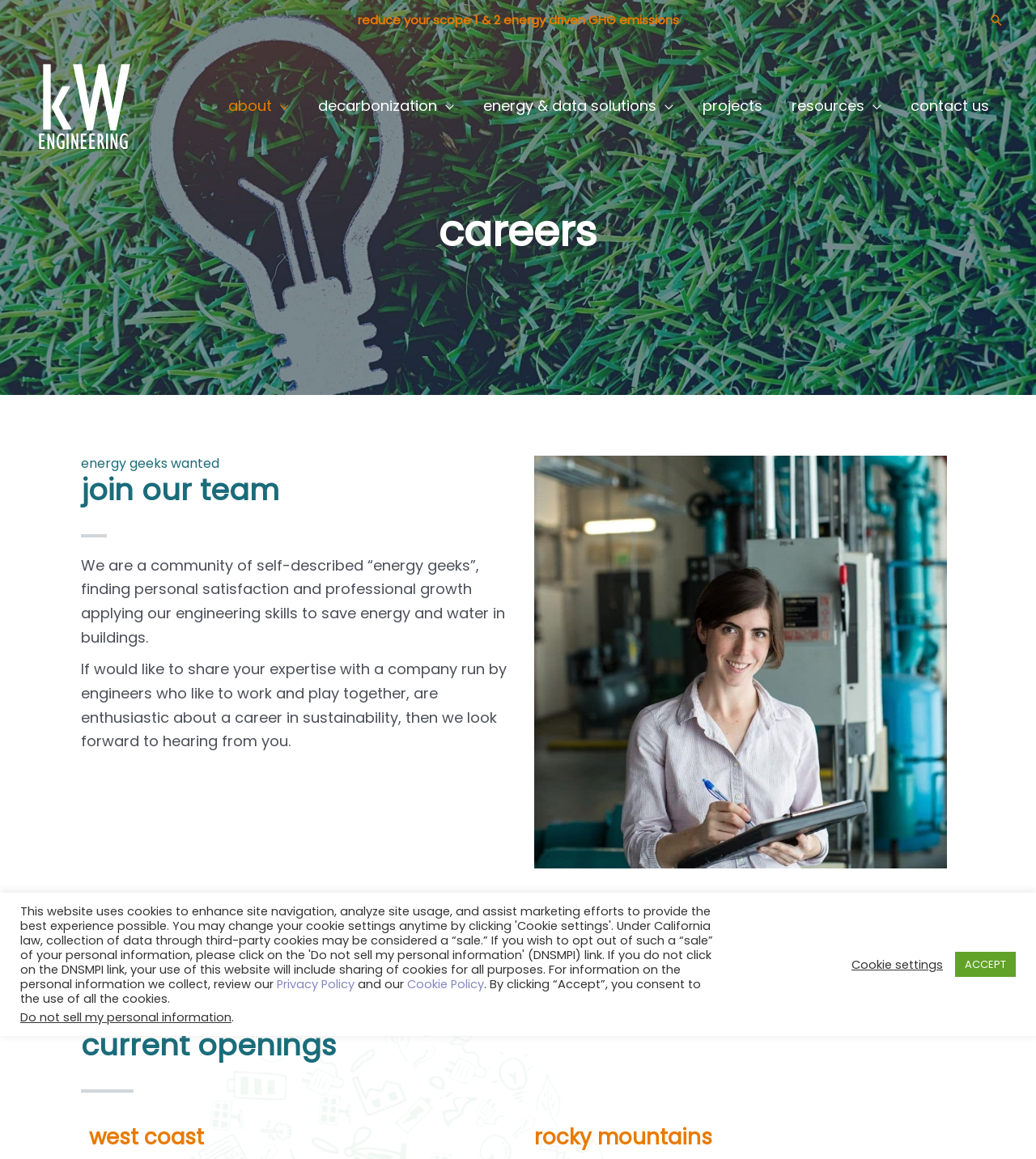Based on the image, give a detailed response to the question: How many menu items are there in the navigation?

The navigation menu is located at the top of the webpage and contains several menu items. By counting the number of links and static text elements within the navigation menu, we can determine that there are 6 menu items: 'about', 'decarbonization', 'energy & data solutions', 'projects', 'resources', and 'contact us'.